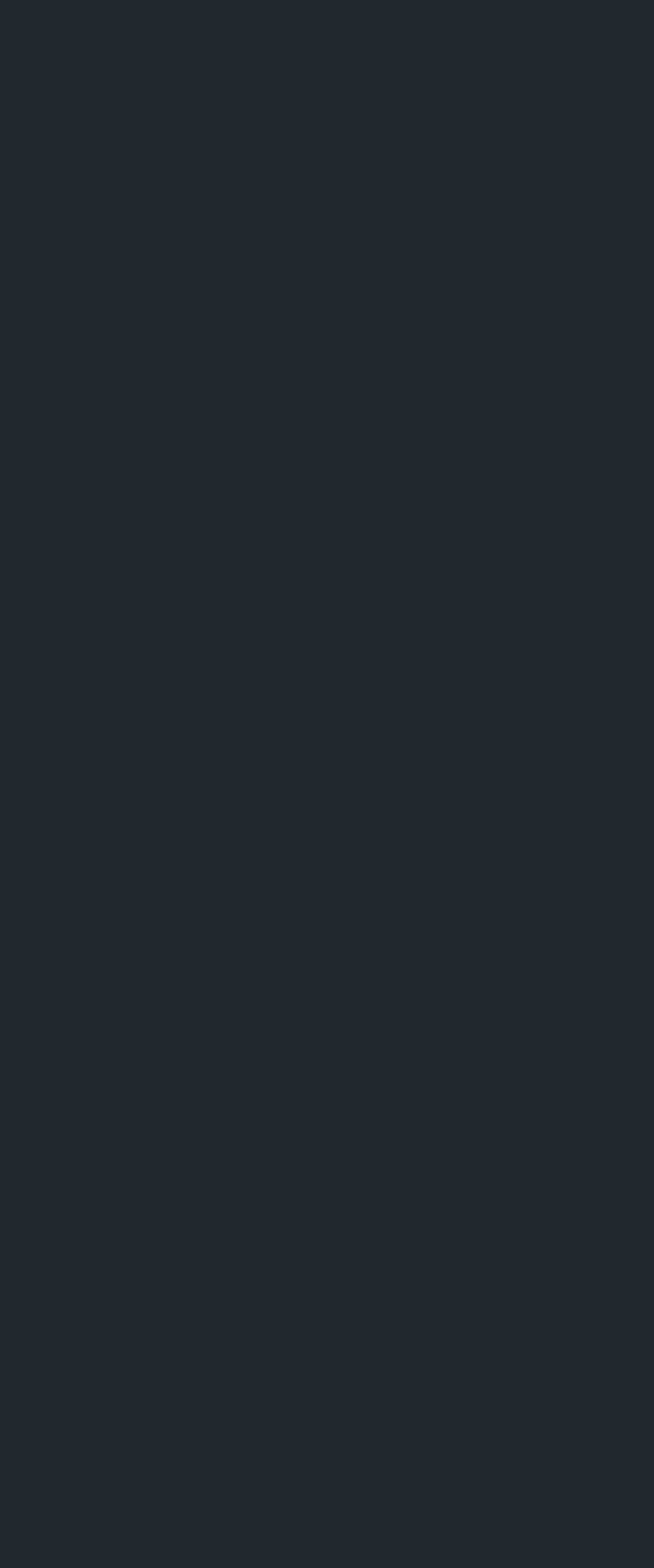Please identify the bounding box coordinates of the element I need to click to follow this instruction: "Text the office".

[0.065, 0.952, 0.56, 0.977]